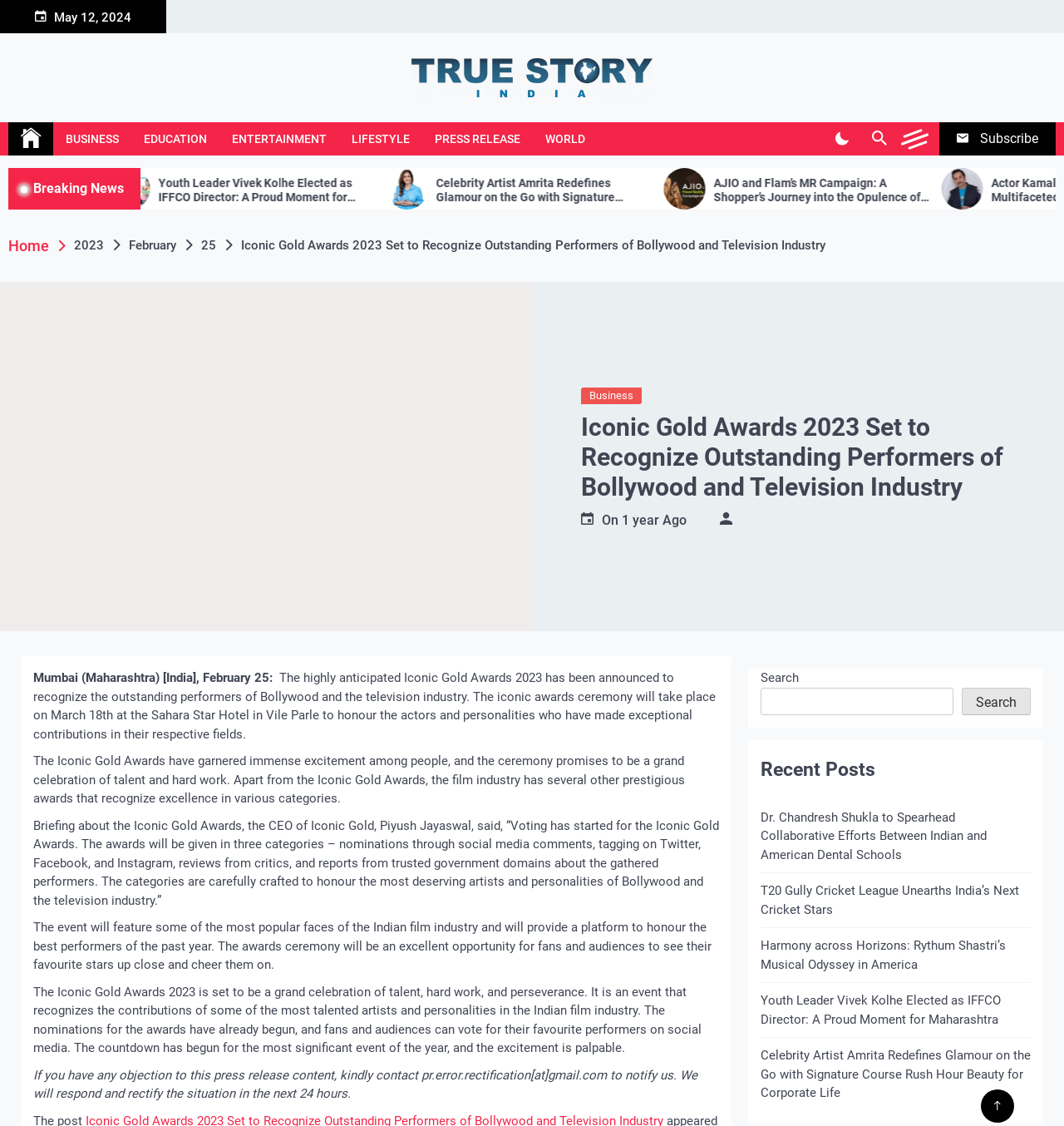What is the name of the hotel where the Iconic Gold Awards 2023 will take place?
Can you provide a detailed and comprehensive answer to the question?

I found the answer by reading the text content of the webpage, specifically the paragraph that mentions the location of the event. It says 'The iconic awards ceremony will take place on March 18th at the Sahara Star Hotel in Vile Parle...'.